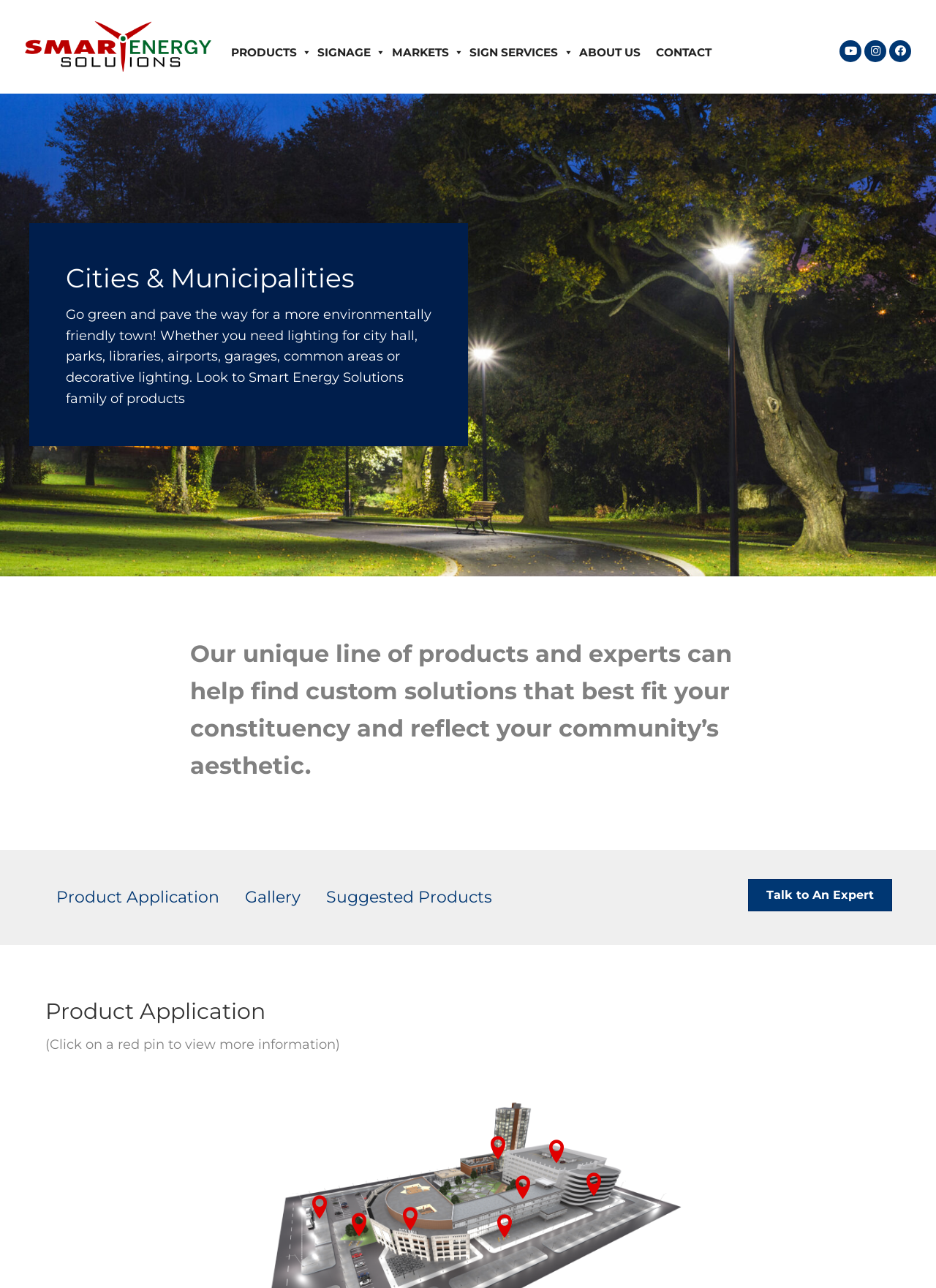What are the main categories of products?
Analyze the screenshot and provide a detailed answer to the question.

The main categories of products are listed as links at the top of the webpage, which are 'PRODUCTS', 'SIGNAGE', 'MARKETS', and 'SIGN SERVICES', each with a dropdown menu indicated by the '' icon. These links have bounding box coordinates of [0.286, 0.011, 0.395, 0.085], [0.395, 0.011, 0.489, 0.085], [0.489, 0.011, 0.587, 0.085], and [0.587, 0.011, 0.724, 0.085] respectively.